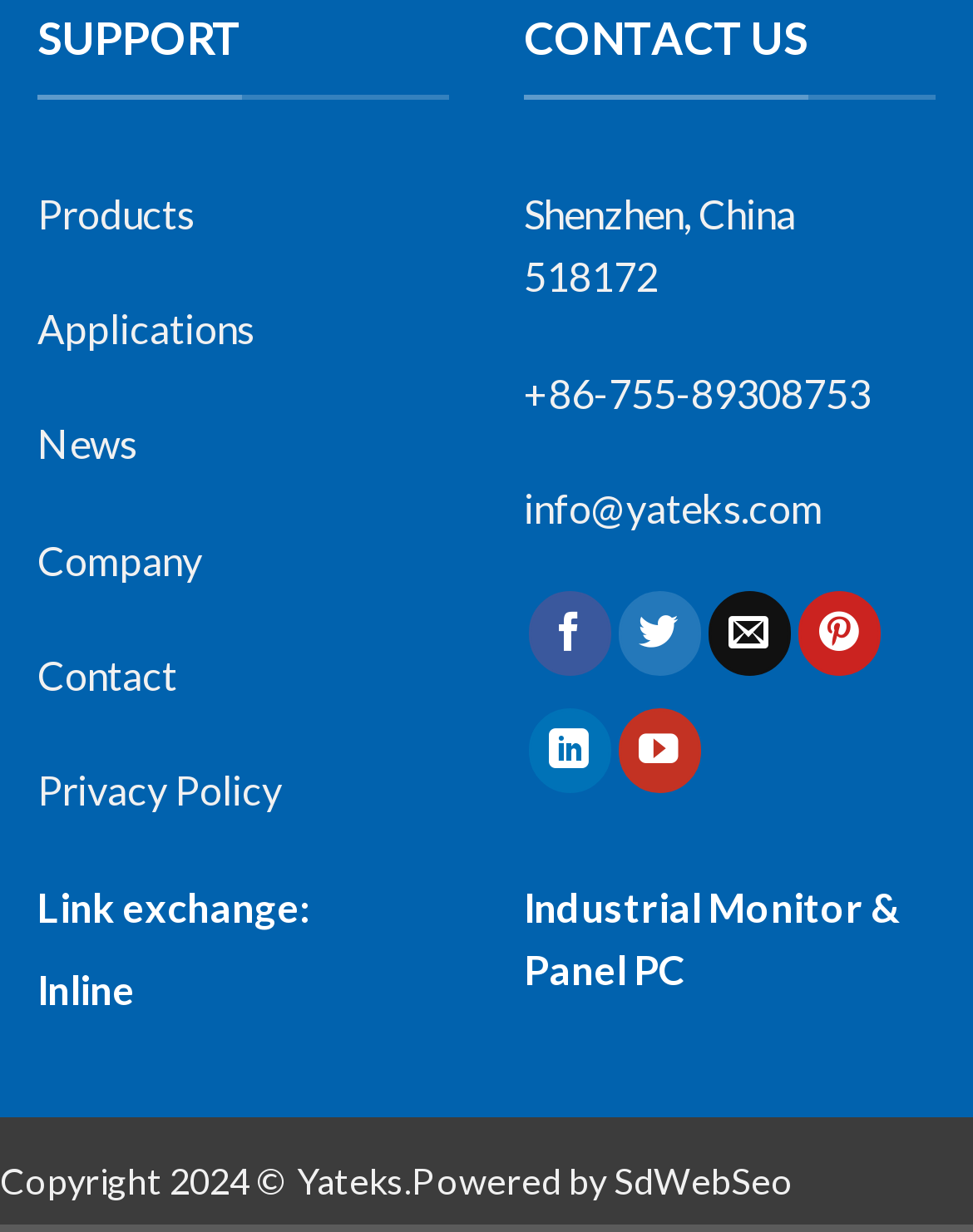Could you locate the bounding box coordinates for the section that should be clicked to accomplish this task: "Learn about Industrial Monitor & Panel PC".

[0.538, 0.716, 0.926, 0.807]